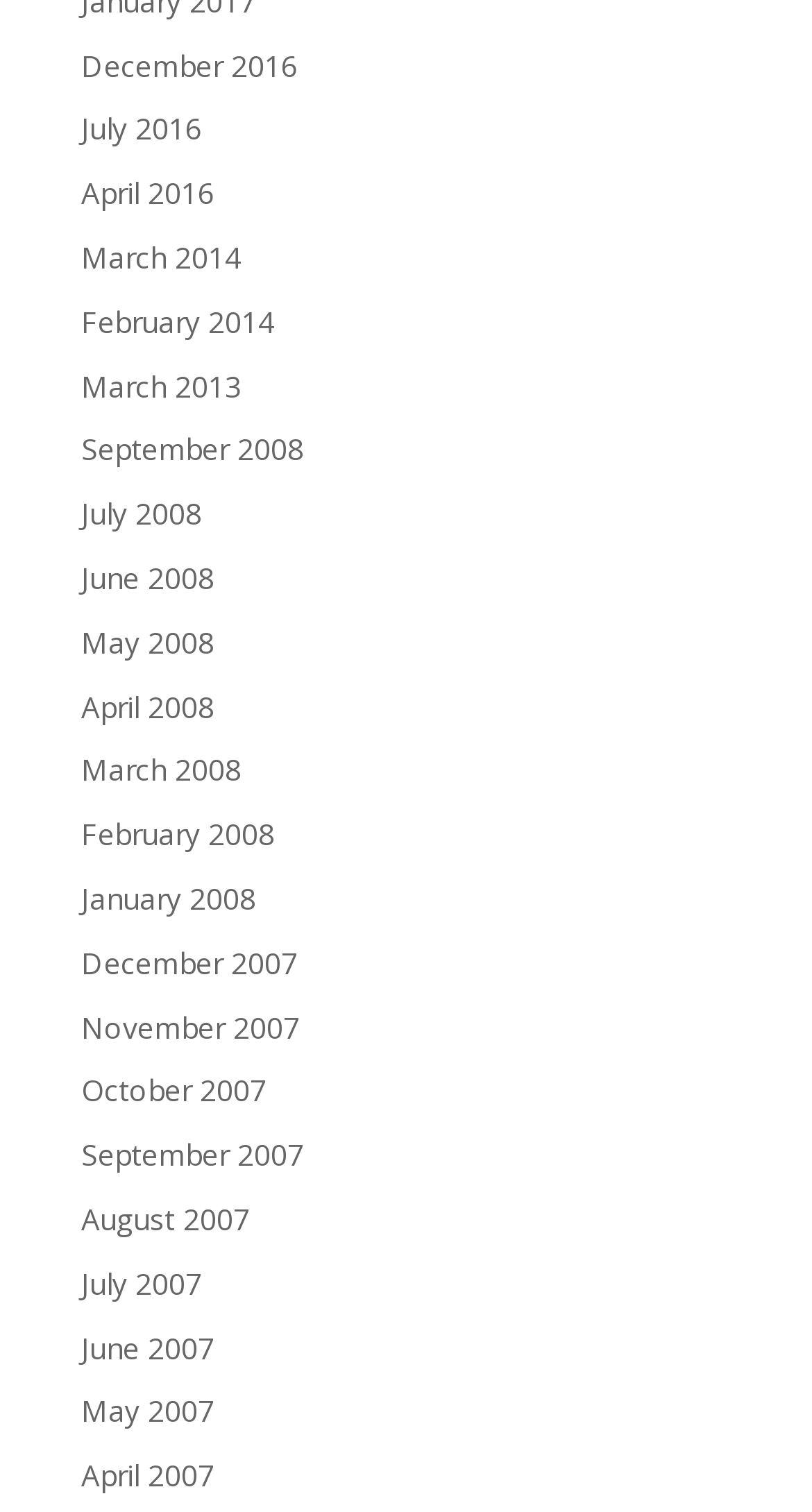Determine the bounding box coordinates (top-left x, top-left y, bottom-right x, bottom-right y) of the UI element described in the following text: March 2008

[0.1, 0.496, 0.297, 0.522]